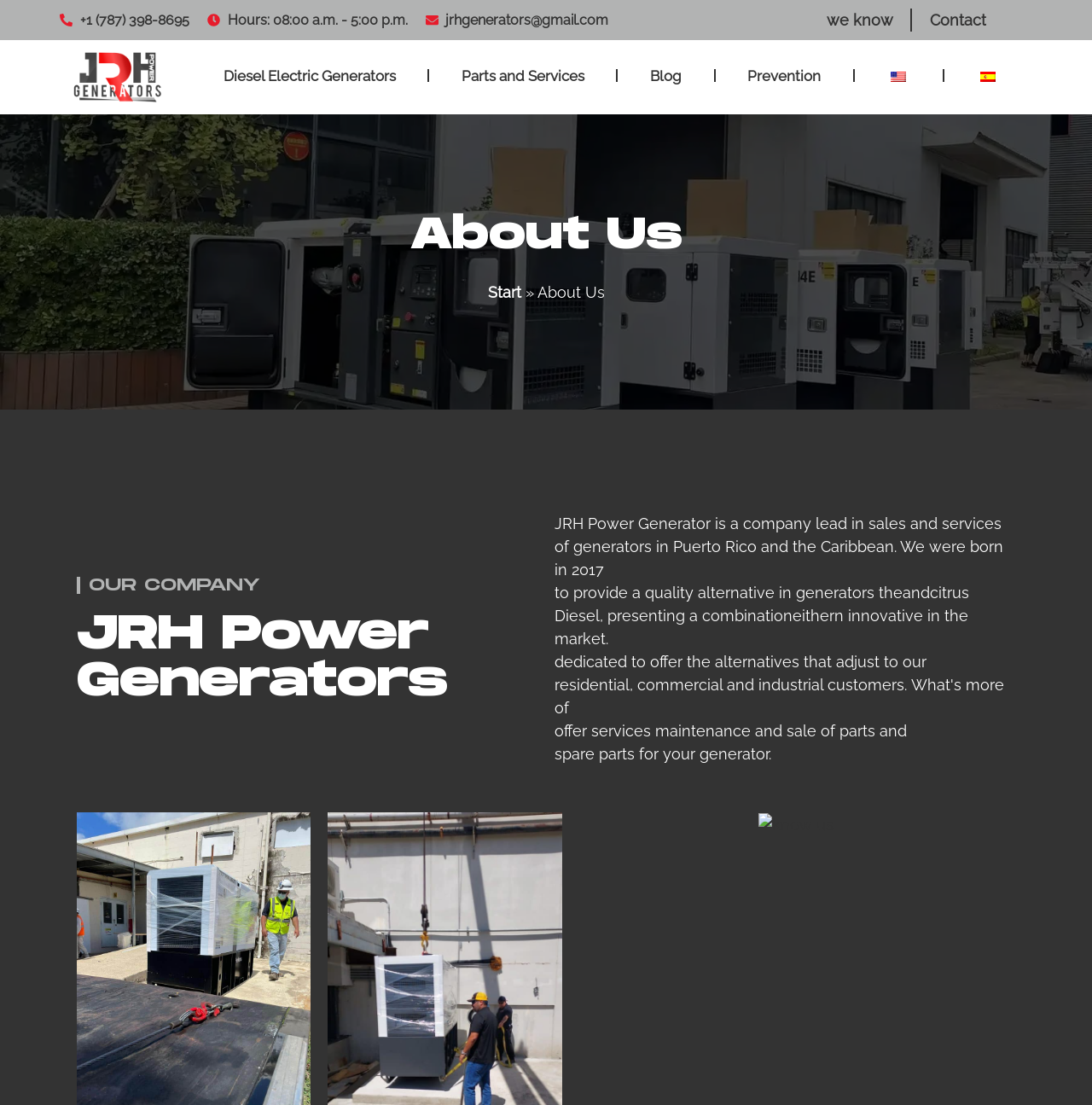What services does JRH Power Generator offer?
Please provide a comprehensive answer based on the visual information in the image.

I found the services offered by JRH Power Generator by reading the text in the 'OUR COMPANY' section. The text states that the company offers services, including maintenance and sale of parts and spare parts, which suggests that these are the services offered.